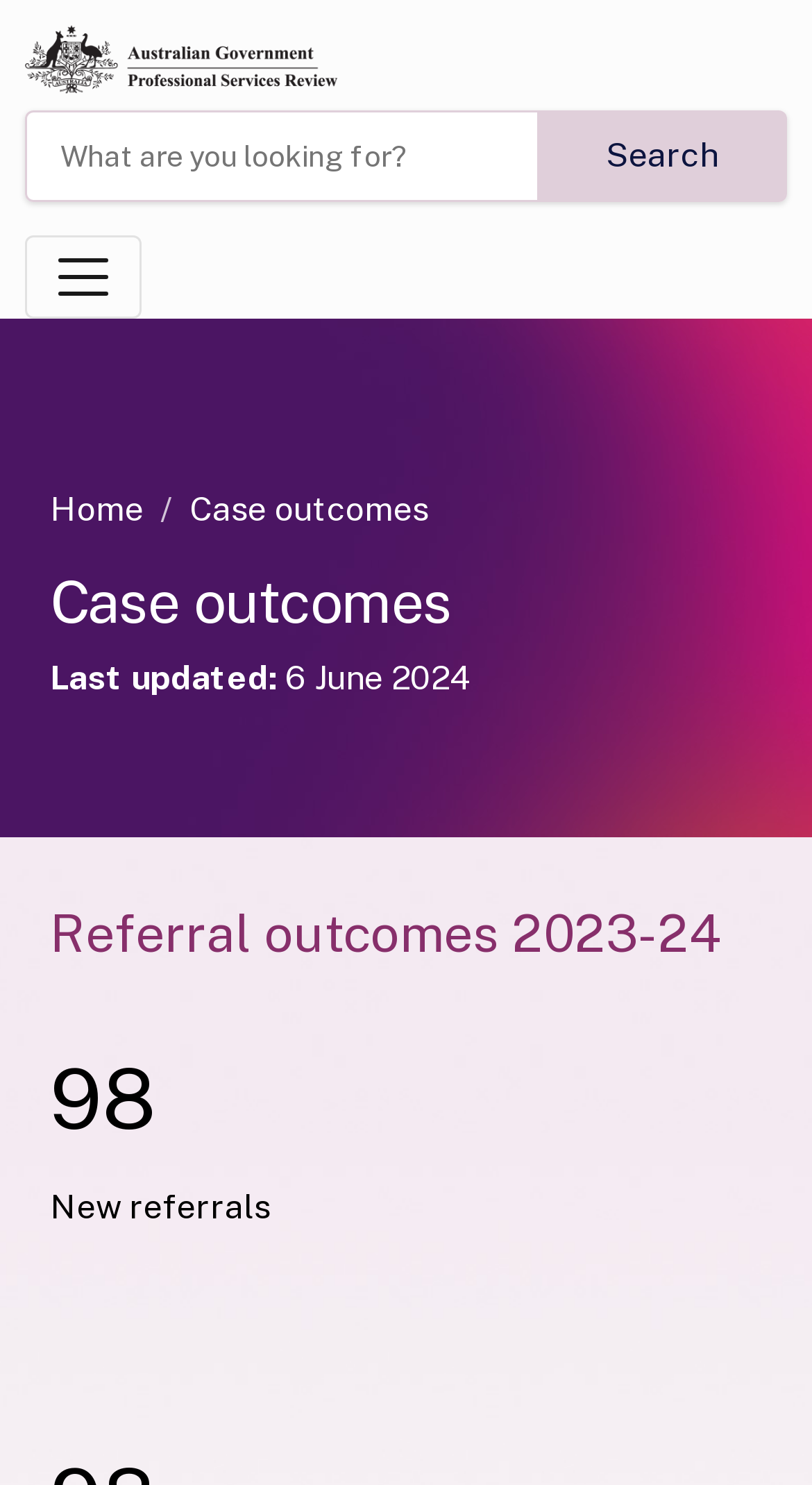Using the webpage screenshot and the element description title="PSR home", determine the bounding box coordinates. Specify the coordinates in the format (top-left x, top-left y, bottom-right x, bottom-right y) with values ranging from 0 to 1.

[0.031, 0.017, 0.415, 0.063]